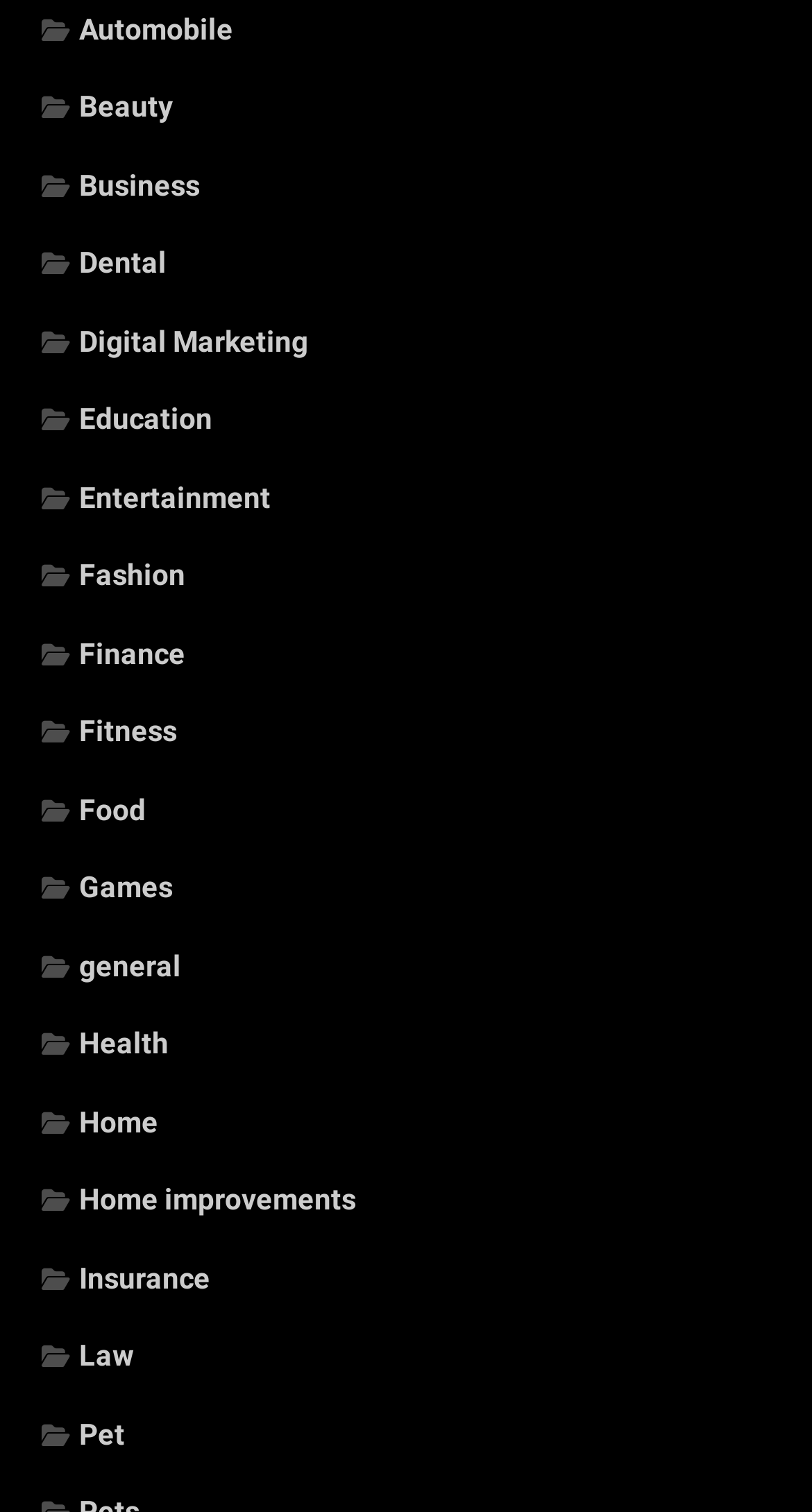Please find the bounding box coordinates of the section that needs to be clicked to achieve this instruction: "View Entertainment".

[0.051, 0.318, 0.333, 0.34]